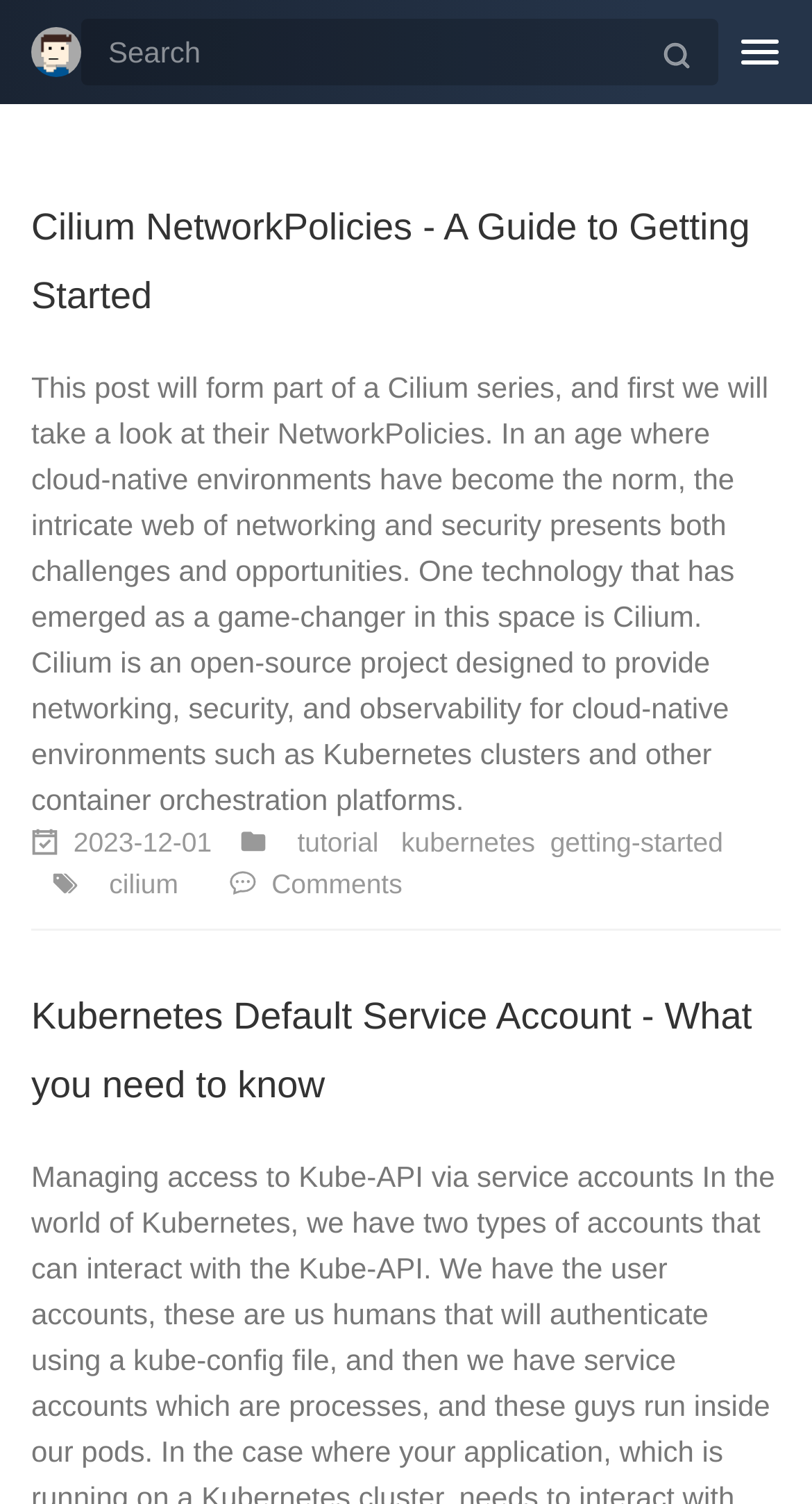Give an in-depth explanation of the webpage layout and content.

The webpage is titled "how2cloud" and appears to be a blog or article page. At the top left, there is a logo image with a link, and next to it, there is a search textbox with a button on the right. On the top right, there is a toggle navigation button.

Below the top section, the main content area is divided into two sections. The first section has a heading "Cilium NetworkPolicies - A Guide to Getting Started" with a link to the same title. Below the heading, there is a paragraph of text describing Cilium and its role in cloud-native environments. The text is followed by a series of links, including a date "2023-12-01", and tags such as "tutorial", "kubernetes", "getting-started", and "cilium".

The second section has a heading "Kubernetes Default Service Account - What you need to know" with a link to the same title. This section appears to be another article or blog post, but the content is not fully described in the accessibility tree.

Throughout the page, there are several links and buttons, but no images other than the logo at the top. The layout is organized, with clear headings and concise text, making it easy to navigate and read.